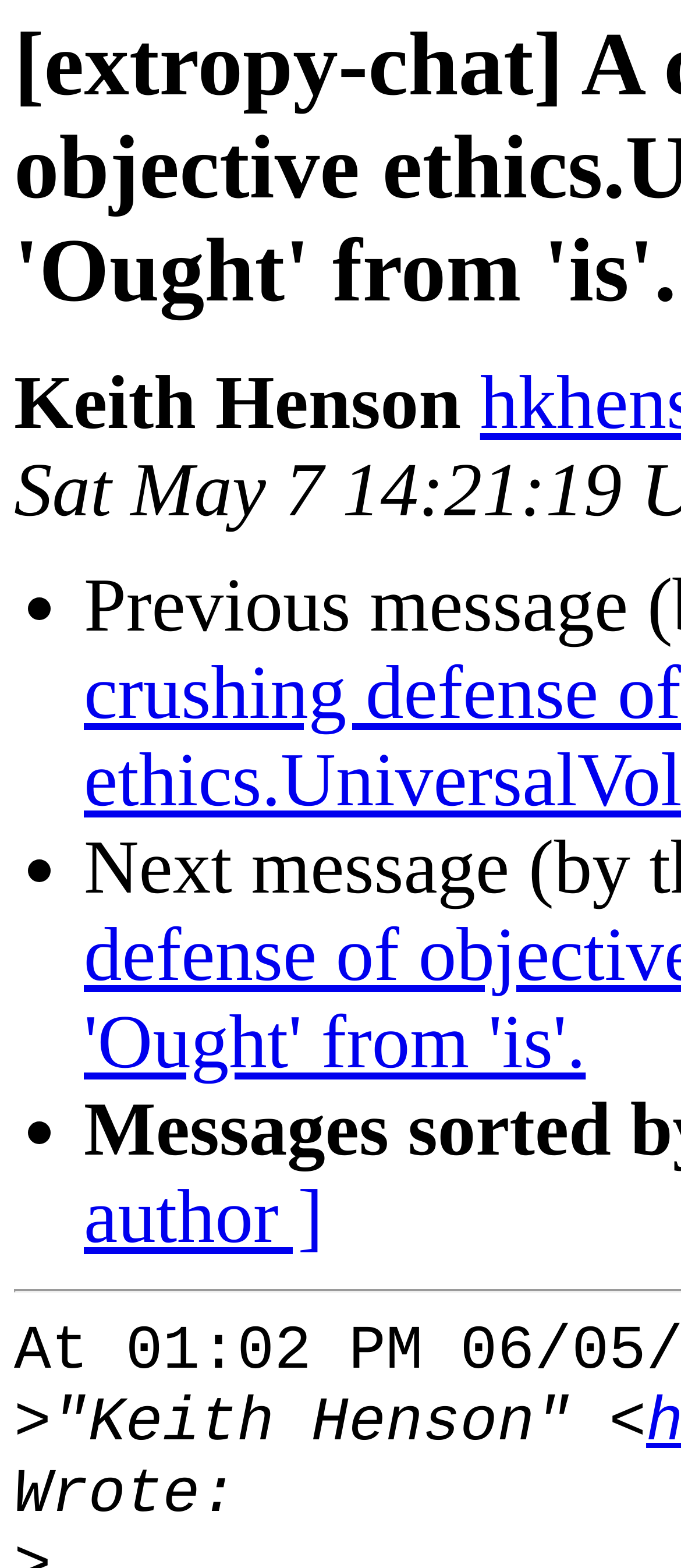Extract the primary headline from the webpage and present its text.

[extropy-chat] A crushing defense of objective ethics.UniversalVolition and 'Ought' from 'is'.